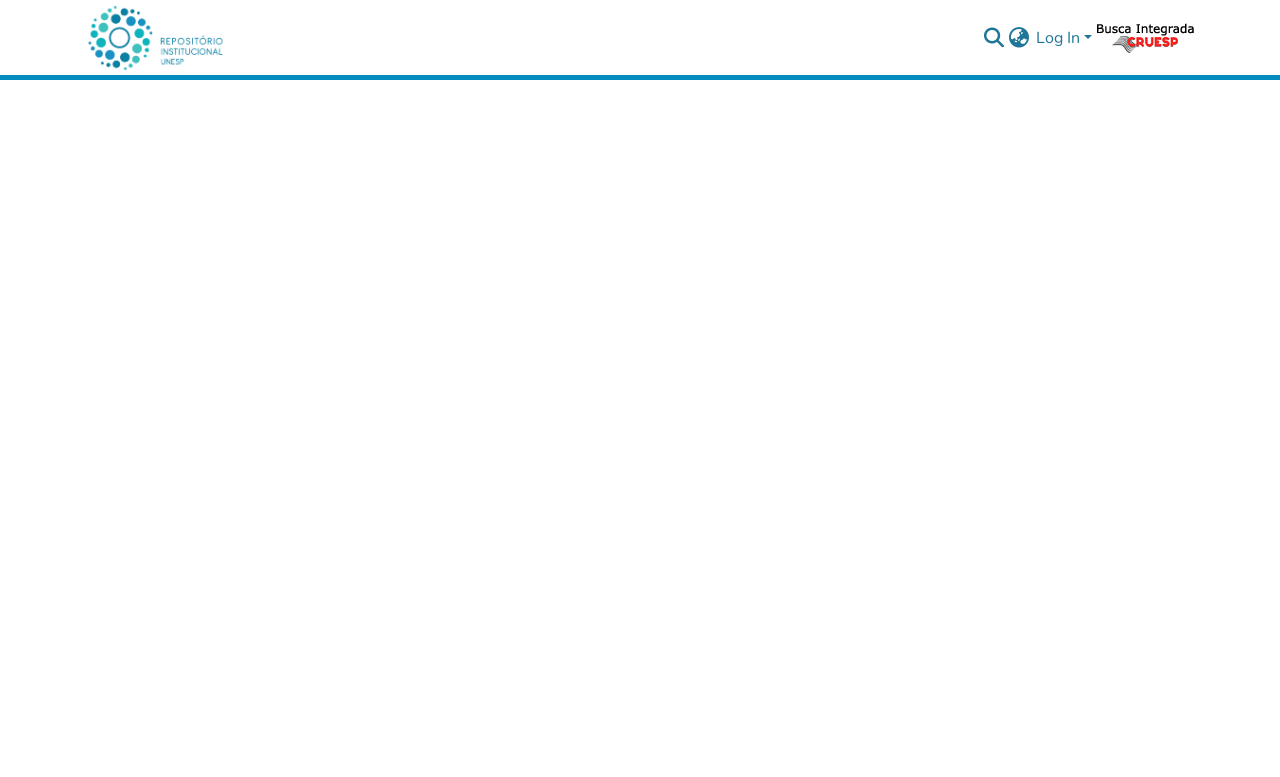Respond to the question below with a single word or phrase:
What is the shape of the icon in the search bar?

Magnifying glass